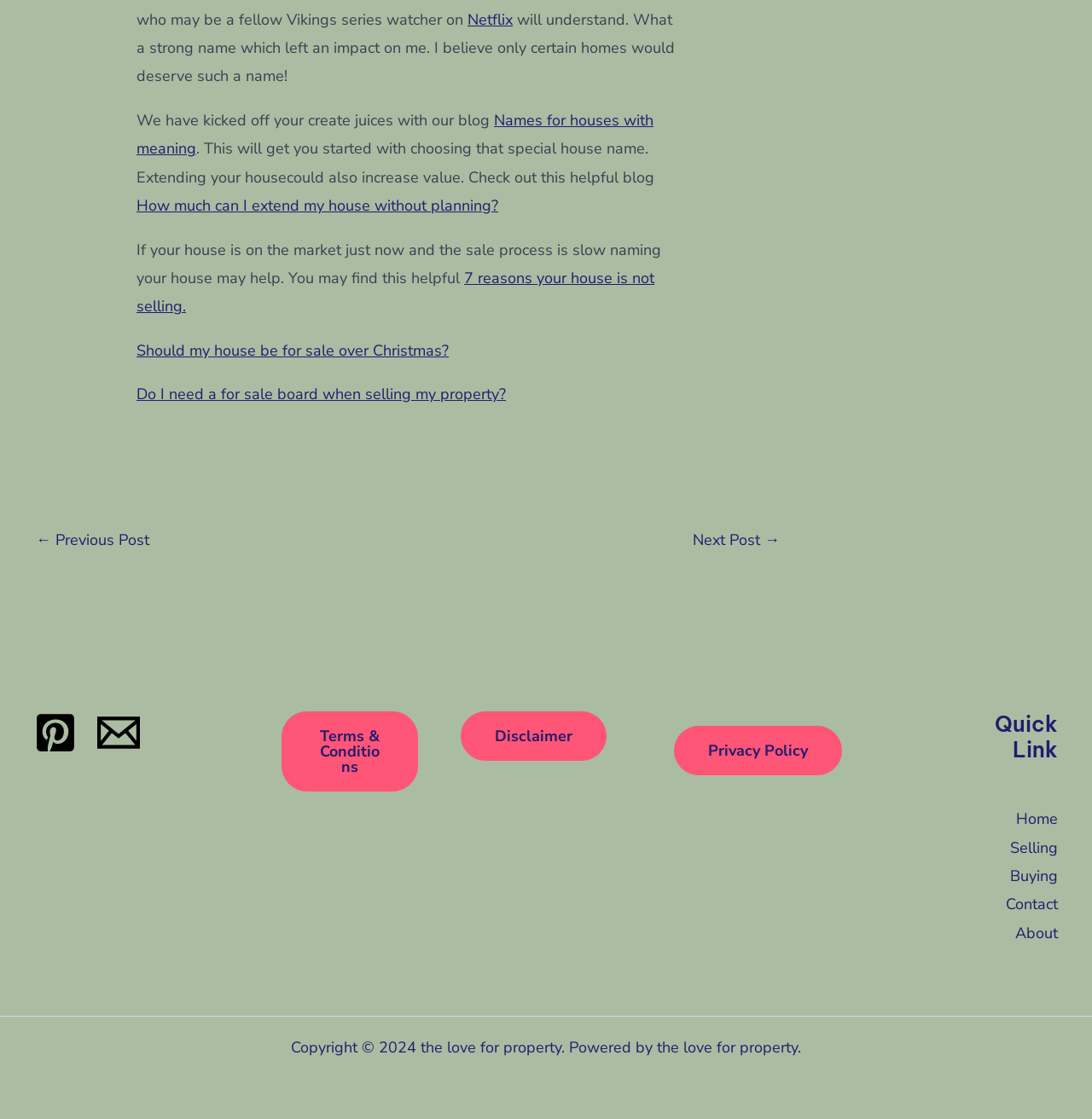Could you determine the bounding box coordinates of the clickable element to complete the instruction: "Check out the blog about '7 reasons your house is not selling'"? Provide the coordinates as four float numbers between 0 and 1, i.e., [left, top, right, bottom].

[0.125, 0.239, 0.599, 0.283]